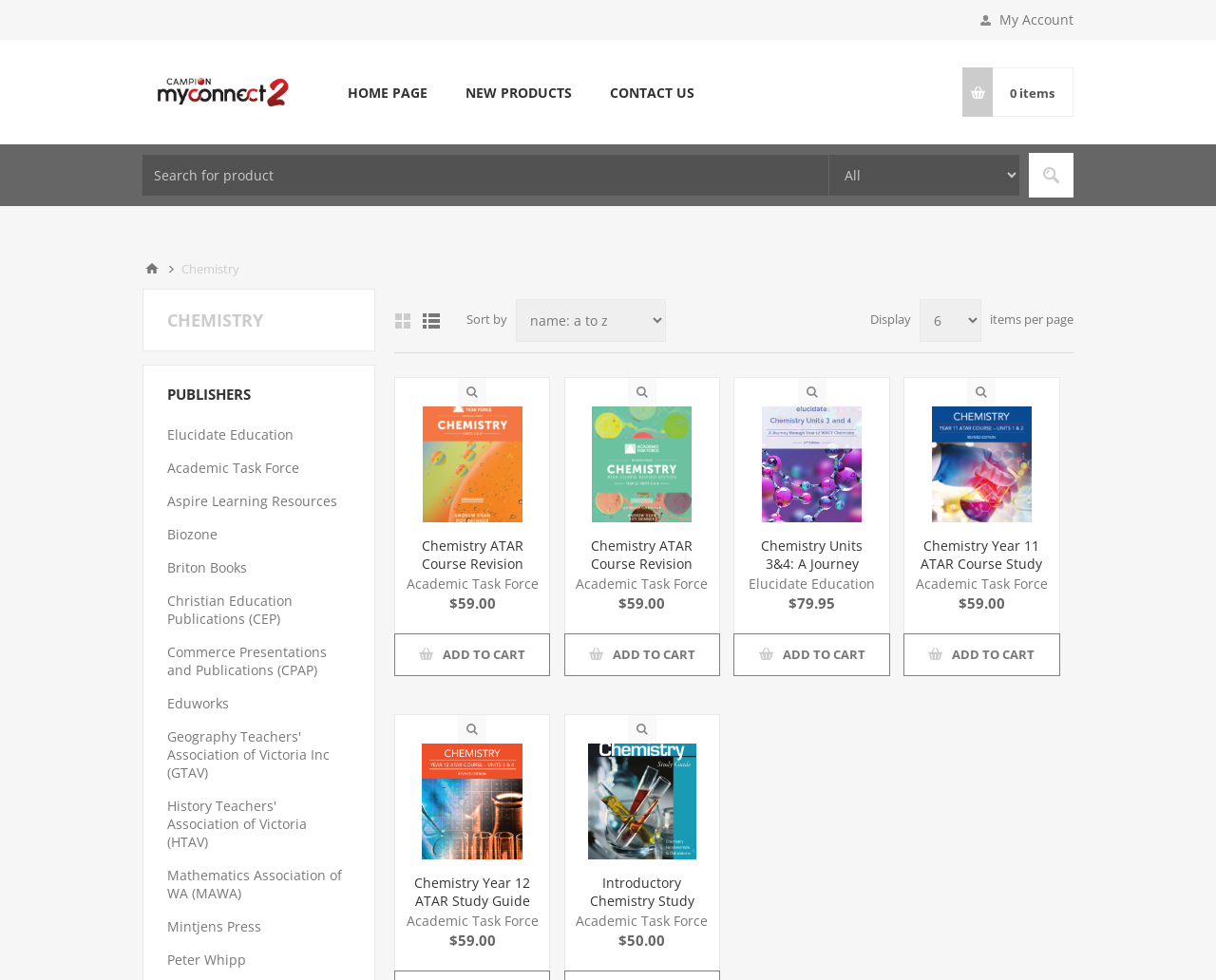Locate the bounding box coordinates of the clickable element to fulfill the following instruction: "Sort products by". Provide the coordinates as four float numbers between 0 and 1 in the format [left, top, right, bottom].

[0.384, 0.317, 0.417, 0.335]